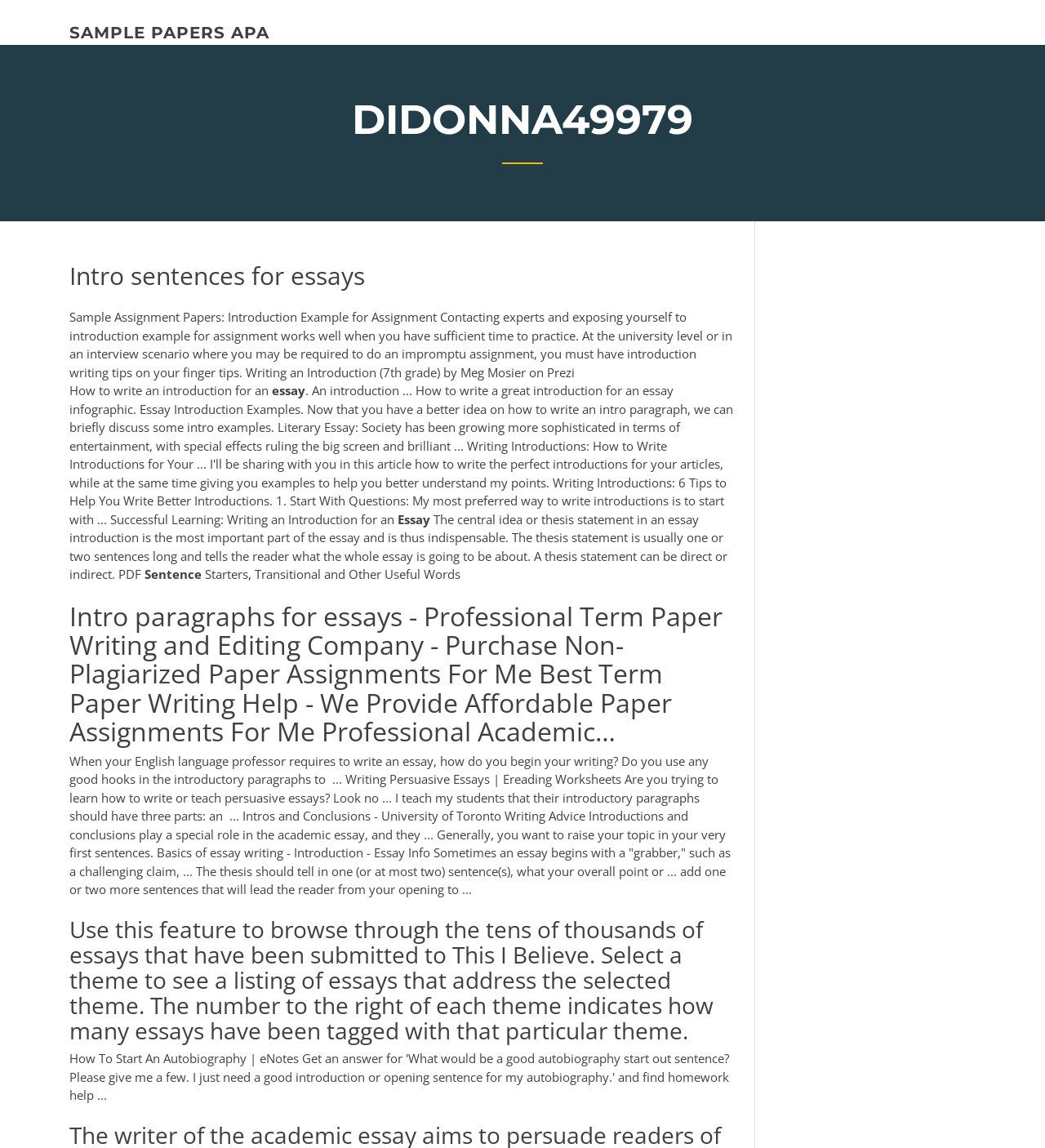Find the bounding box coordinates corresponding to the UI element with the description: "sample papers apa". The coordinates should be formatted as [left, top, right, bottom], with values as floats between 0 and 1.

[0.066, 0.02, 0.258, 0.037]